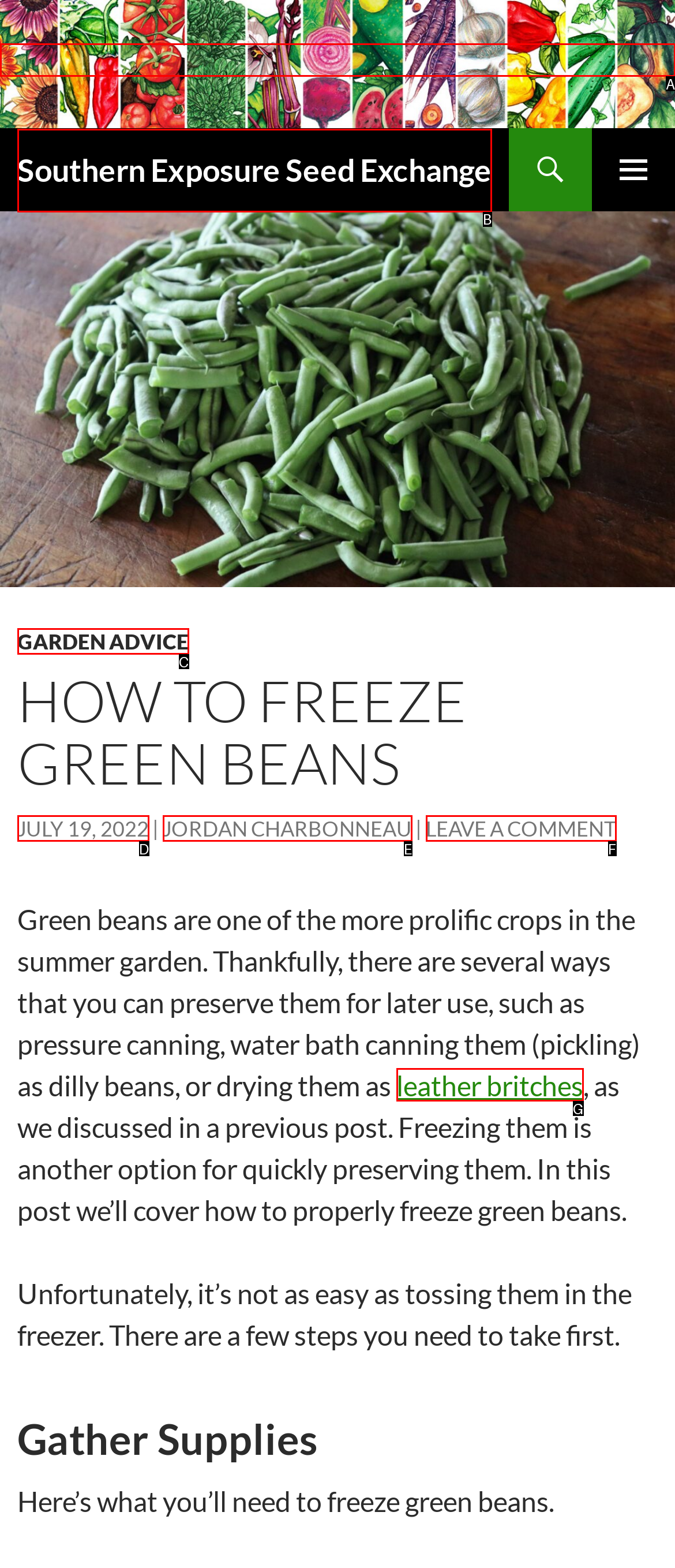Identify the HTML element that corresponds to the description: Leave a comment Provide the letter of the correct option directly.

F